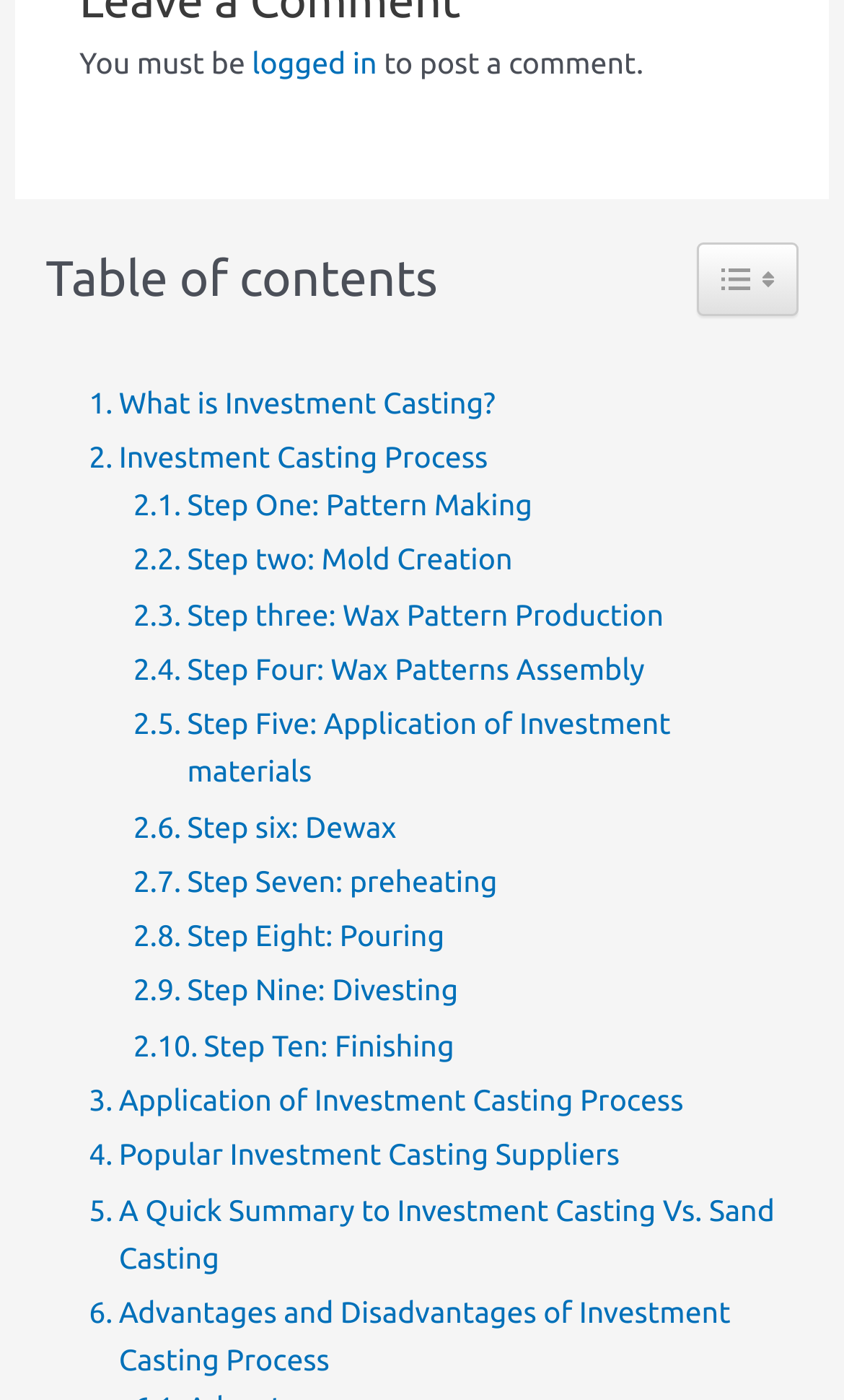How many steps are involved in the Investment Casting Process?
Your answer should be a single word or phrase derived from the screenshot.

10